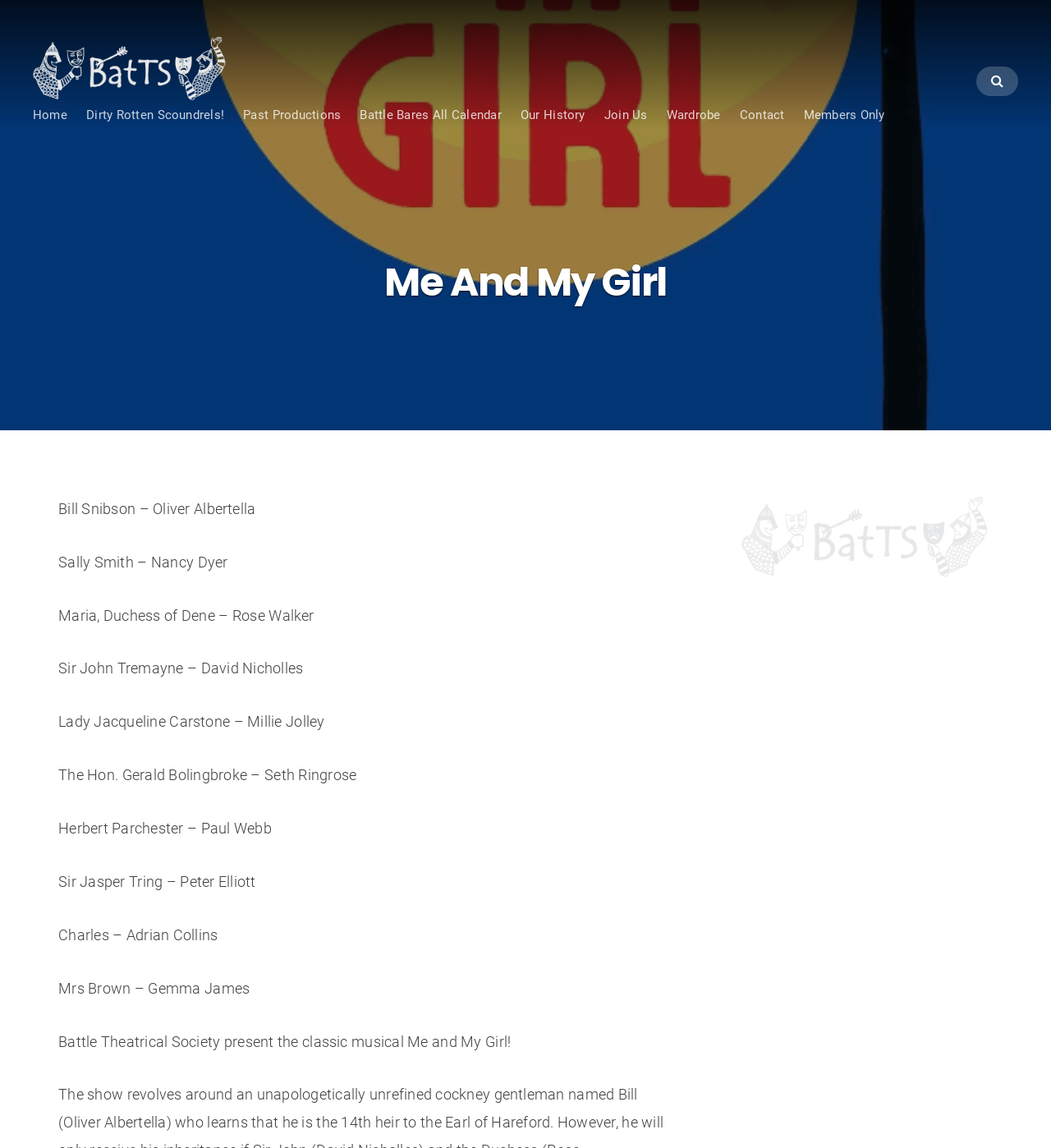Highlight the bounding box coordinates of the element you need to click to perform the following instruction: "Open 'Battle Bares All Calendar'."

[0.342, 0.124, 0.477, 0.136]